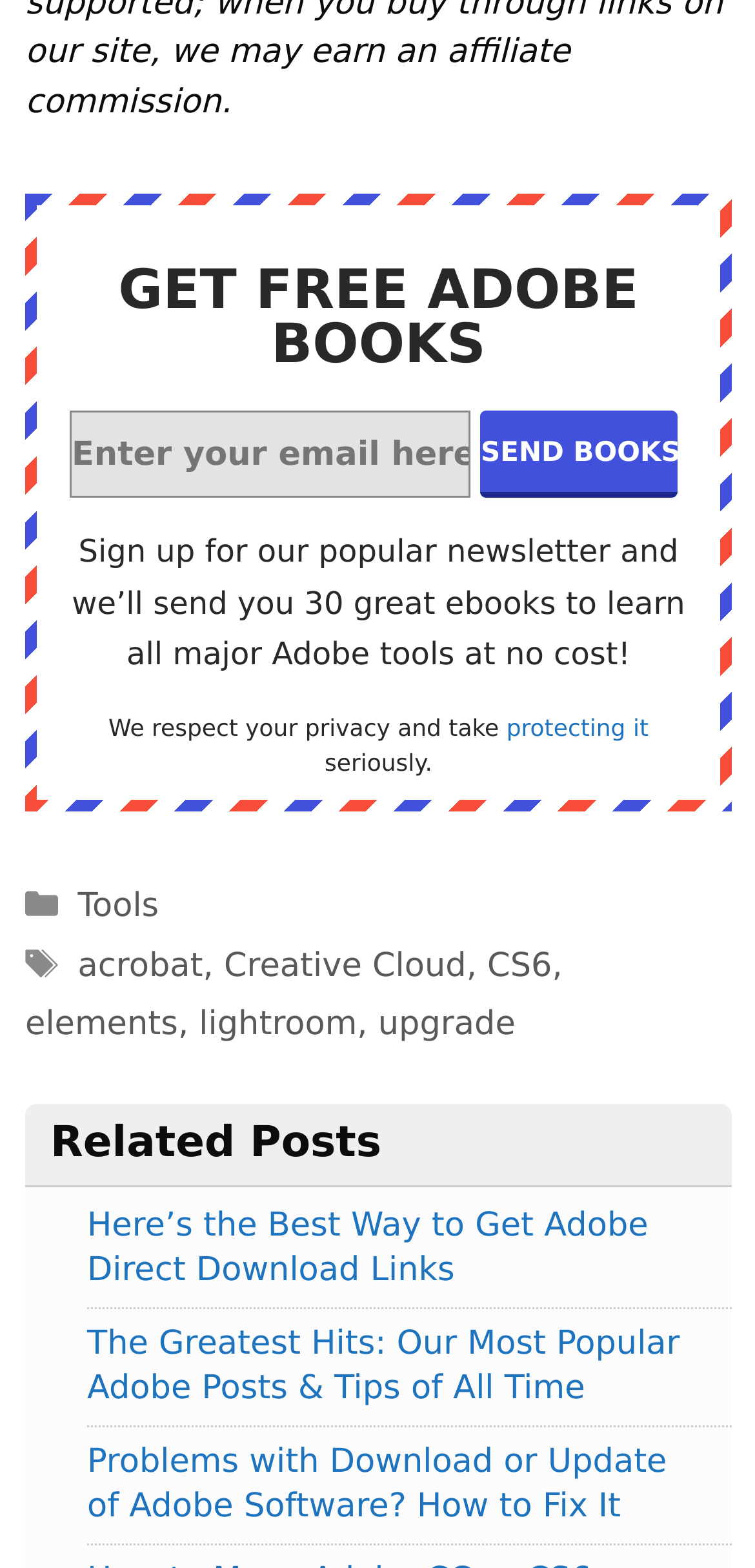Specify the bounding box coordinates of the area that needs to be clicked to achieve the following instruction: "Read about protecting privacy".

[0.671, 0.456, 0.859, 0.473]